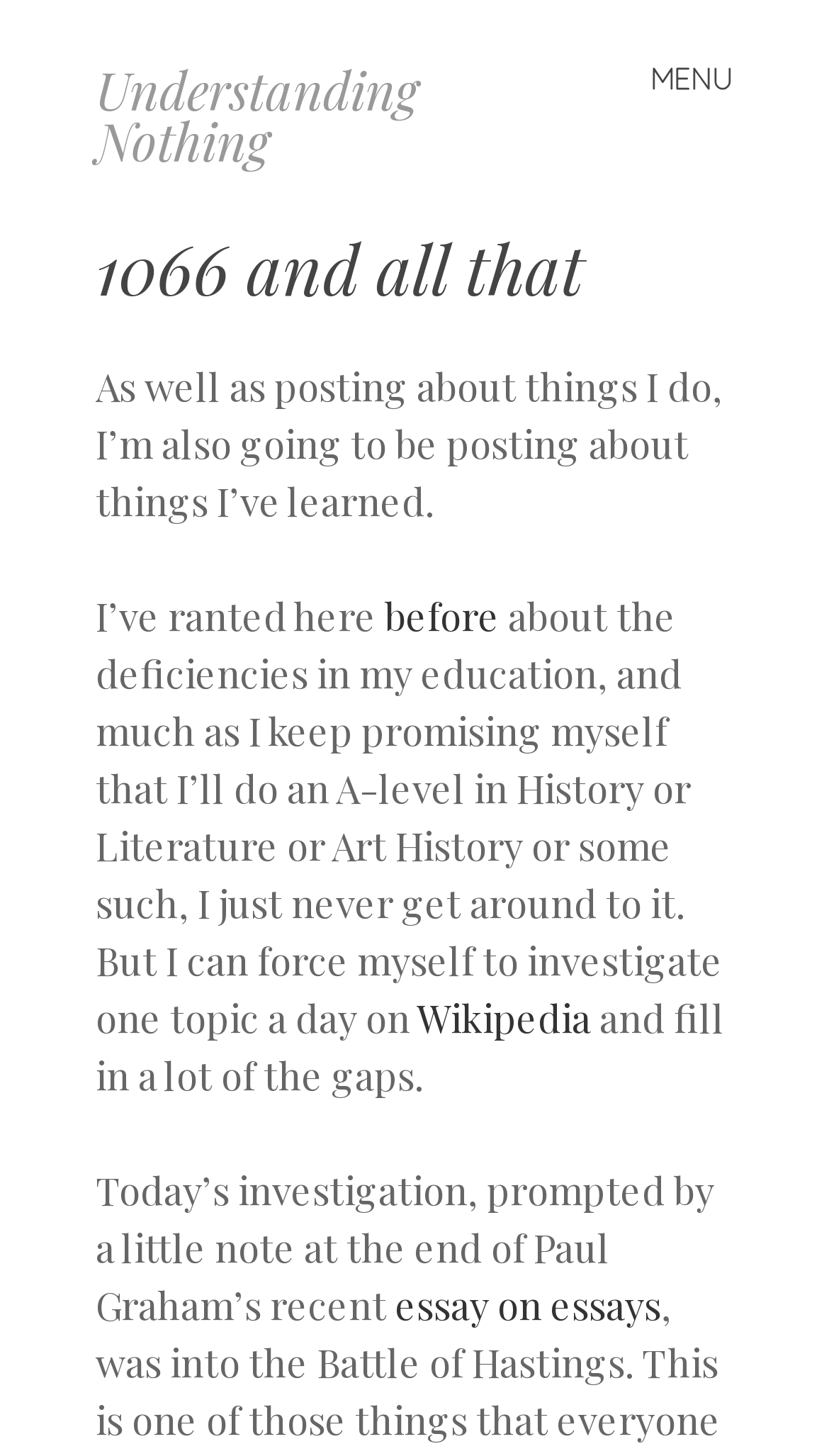What is the author's current activity?
Answer the question with a single word or phrase by looking at the picture.

Investigating a topic